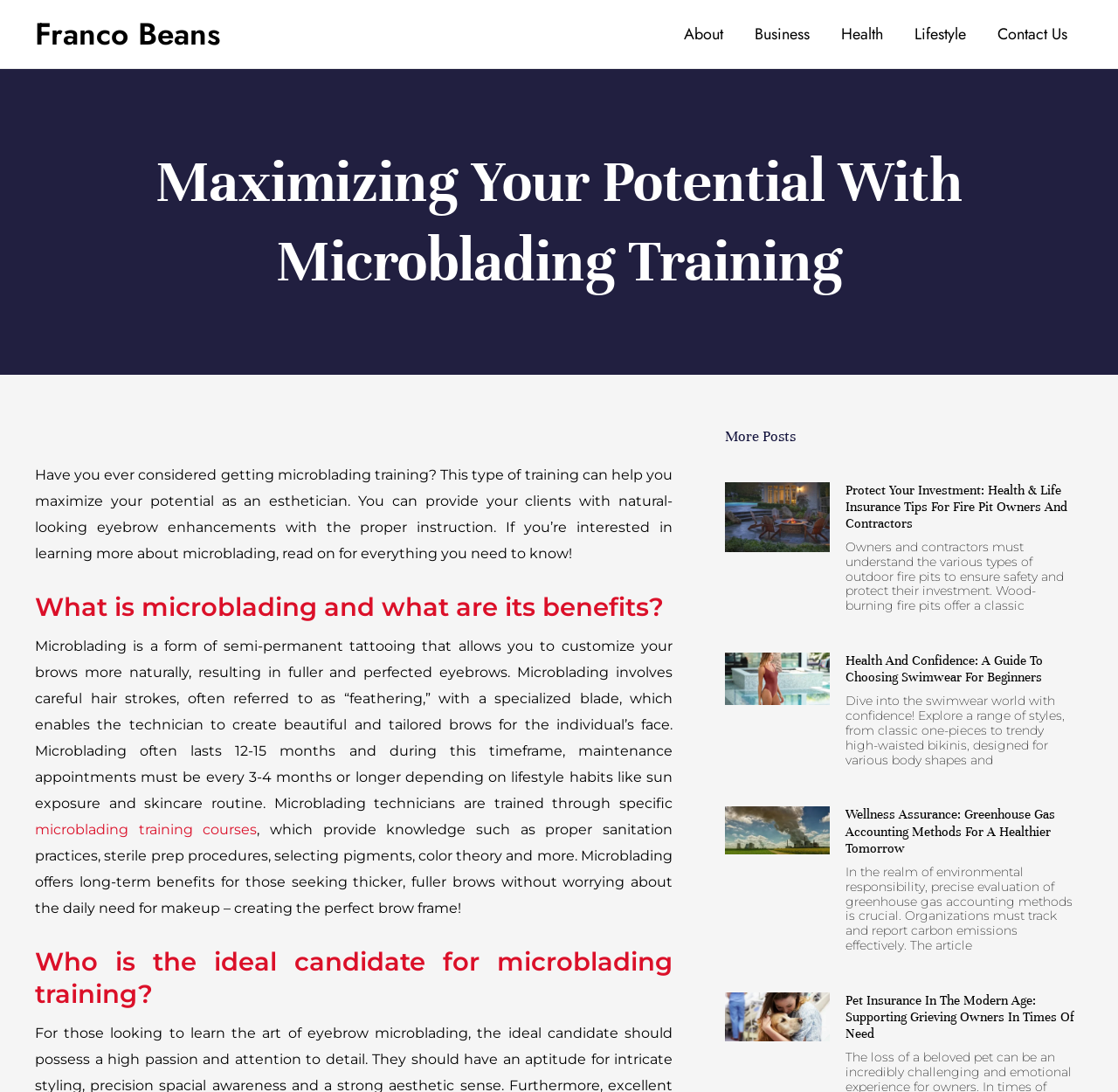What is the duration of microblading?
Please ensure your answer is as detailed and informative as possible.

The webpage states that microblading often lasts 12-15 months, and during this timeframe, maintenance appointments are required every 3-4 months or longer depending on lifestyle habits.